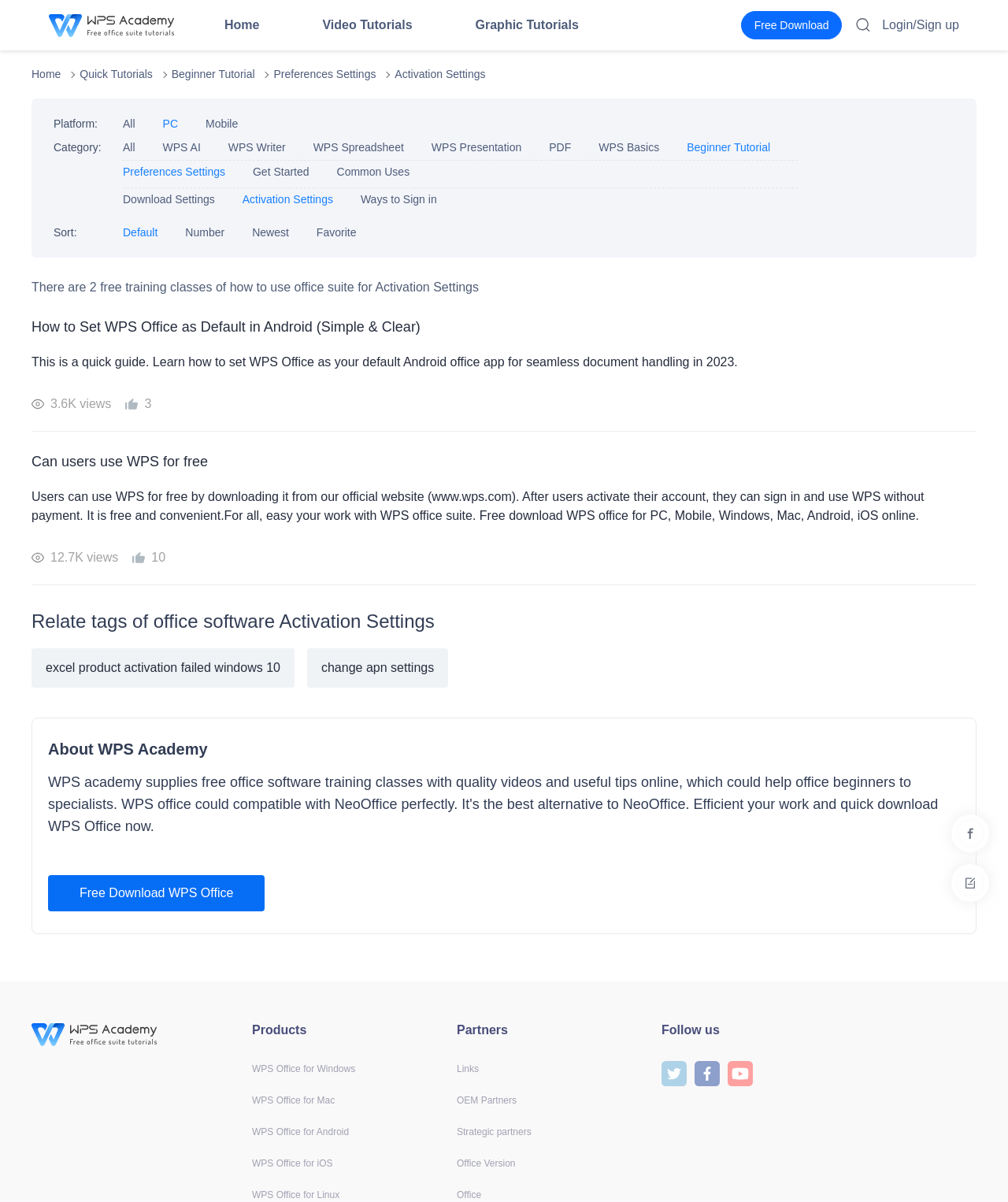Please identify the bounding box coordinates of the element that needs to be clicked to perform the following instruction: "Download WPS Office for free".

[0.748, 0.016, 0.822, 0.026]